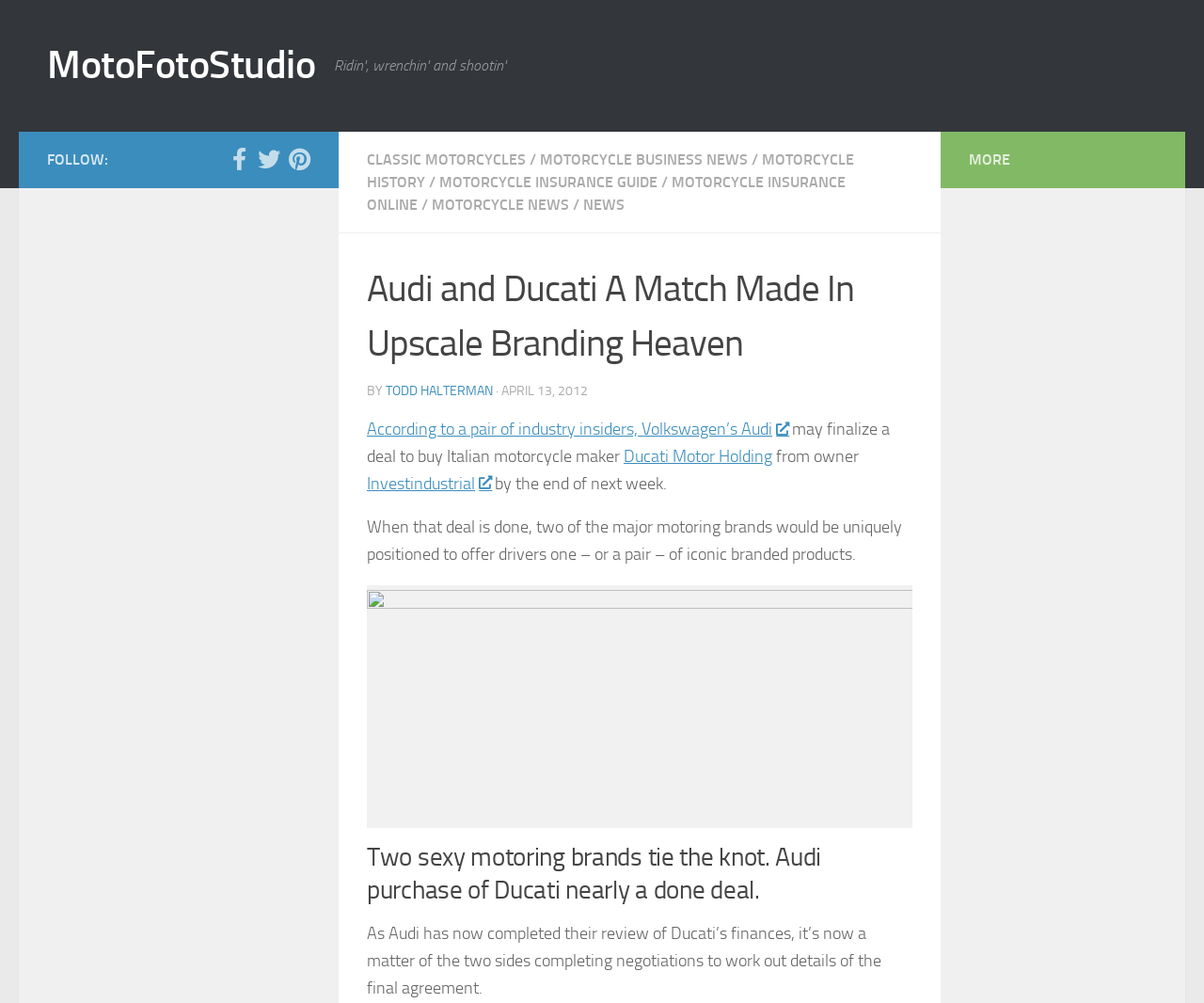What are the social media platforms mentioned in the article?
Please look at the screenshot and answer in one word or a short phrase.

Facebook, Twitter, Pinterest